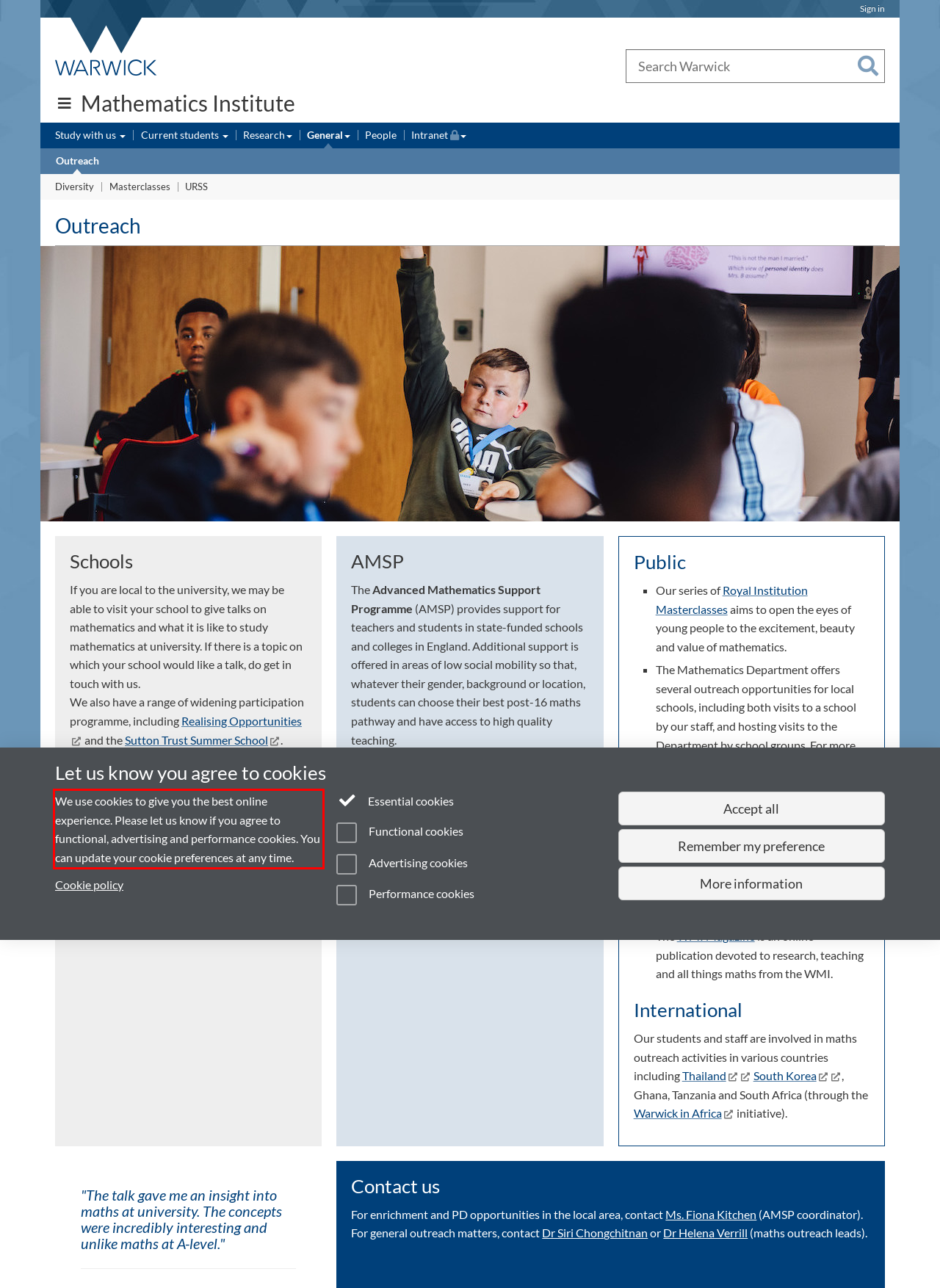Given a webpage screenshot with a red bounding box, perform OCR to read and deliver the text enclosed by the red bounding box.

We use cookies to give you the best online experience. Please let us know if you agree to functional, advertising and performance cookies. You can update your cookie preferences at any time.